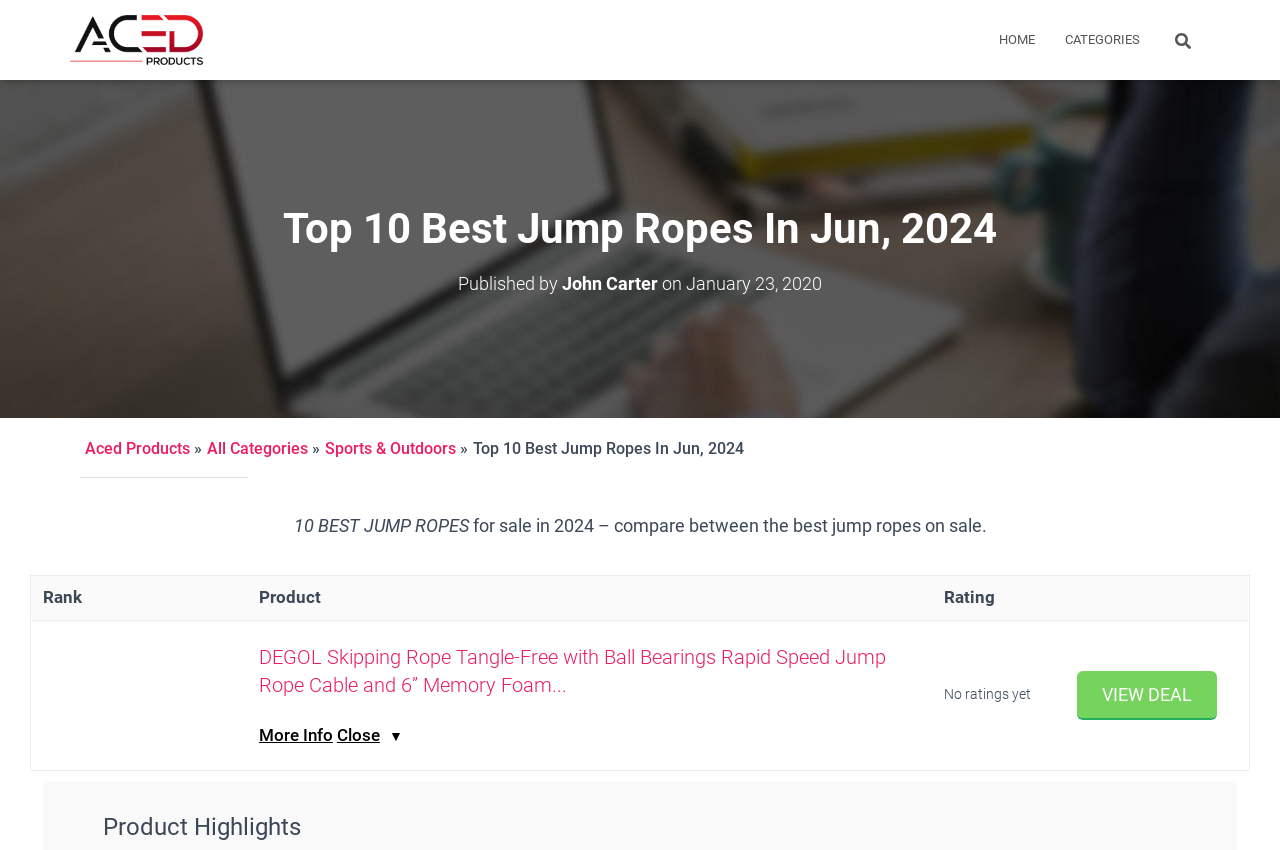Please examine the image and provide a detailed answer to the question: What is the purpose of the 'VIEW DEAL' button?

The 'VIEW DEAL' button is located in the last column of the table, and it is likely used to view more information about the deal or to purchase the jump rope.